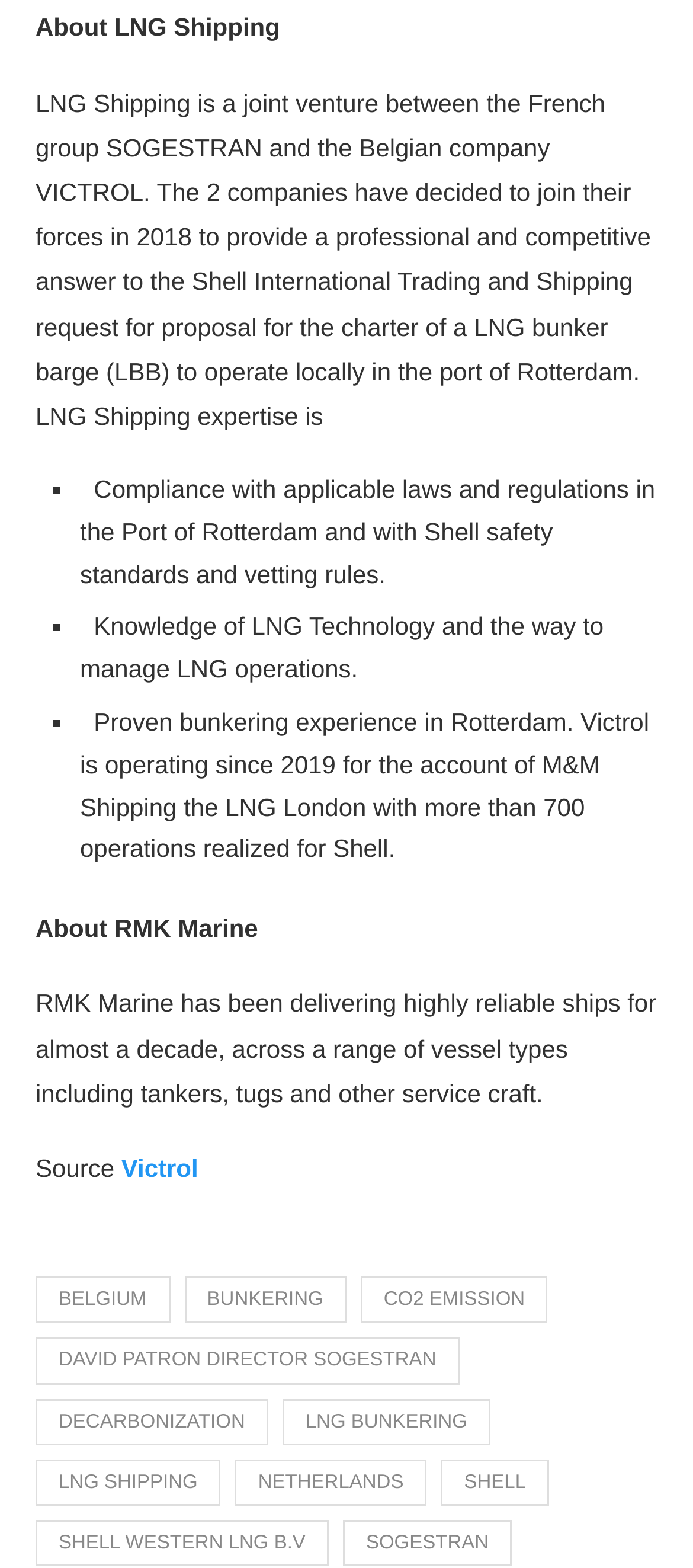Determine the bounding box for the described UI element: "medicine".

None